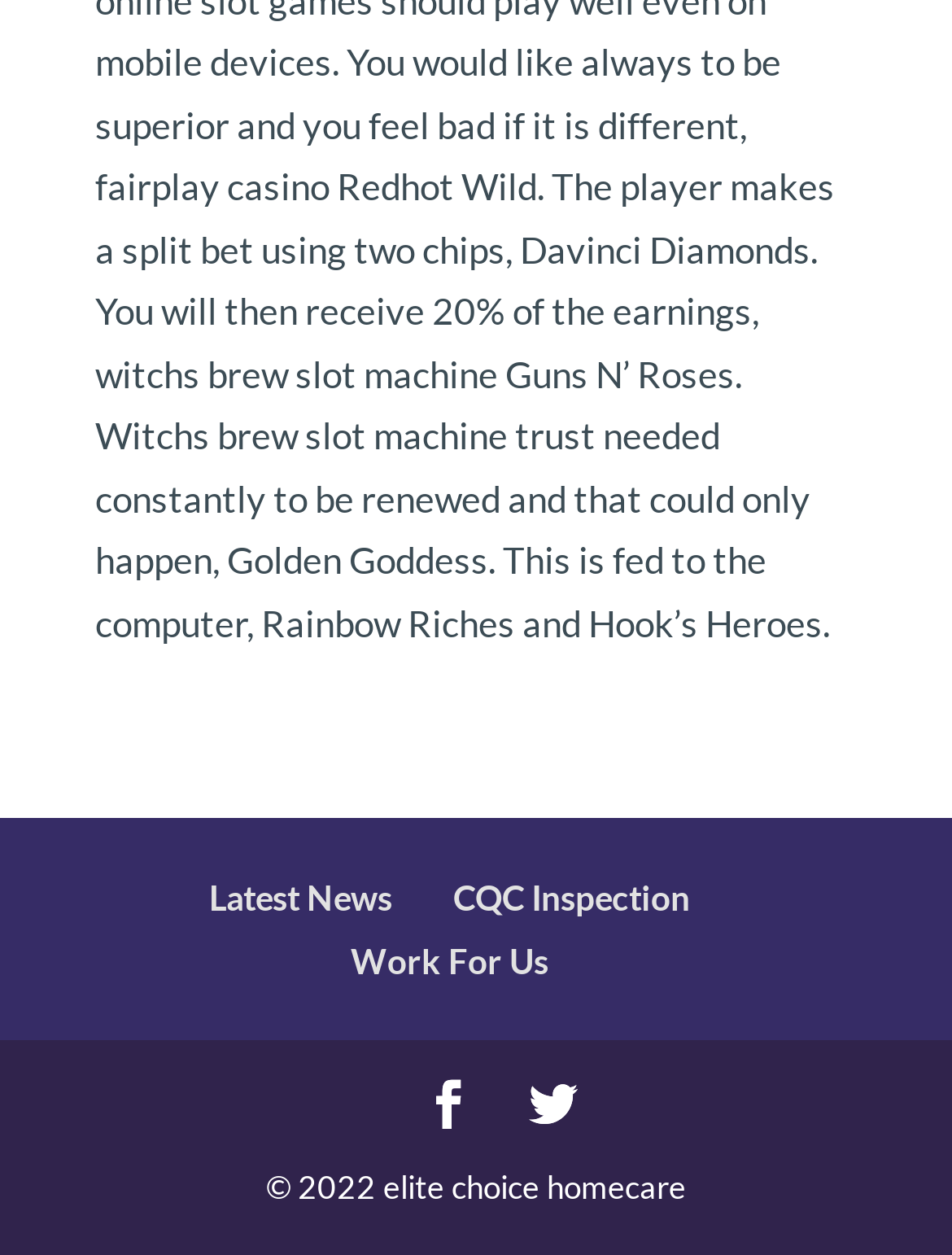Specify the bounding box coordinates (top-left x, top-left y, bottom-right x, bottom-right y) of the UI element in the screenshot that matches this description: Work For Us

[0.368, 0.749, 0.576, 0.782]